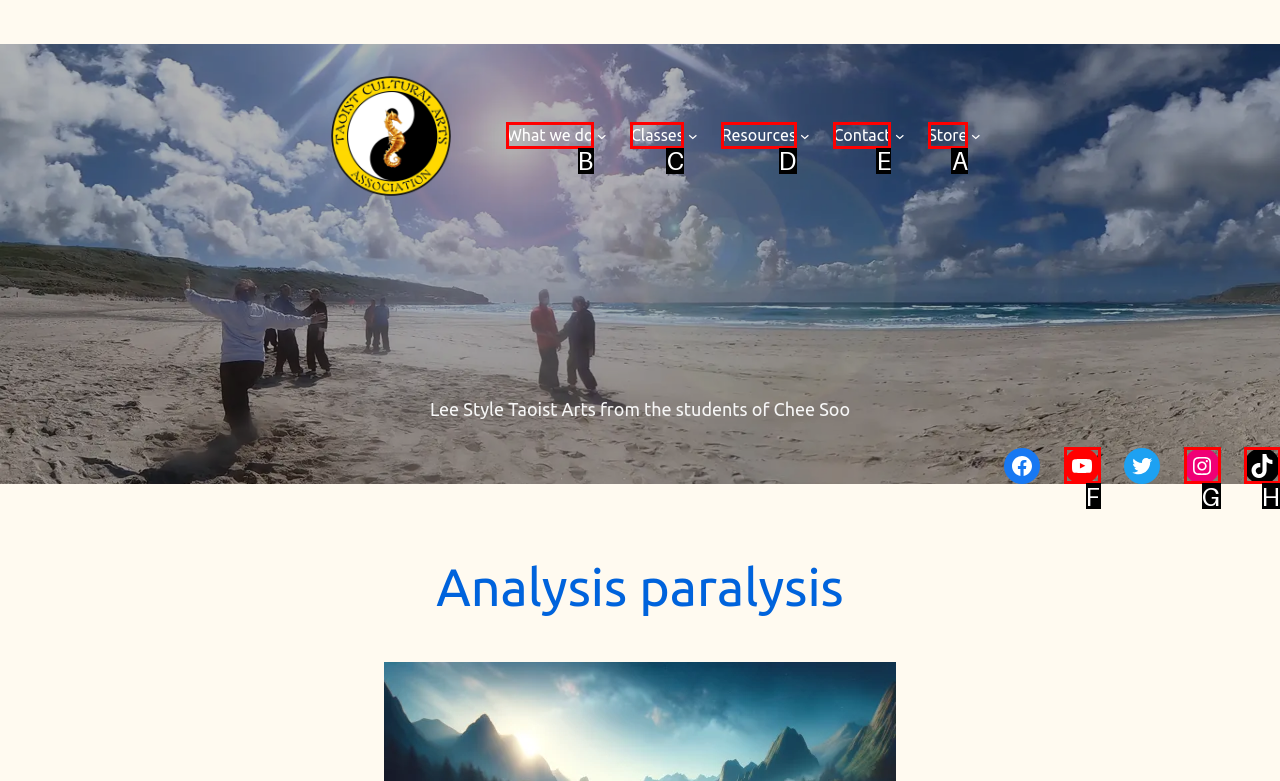Select the correct UI element to click for this task: Go to the Store page.
Answer using the letter from the provided options.

A